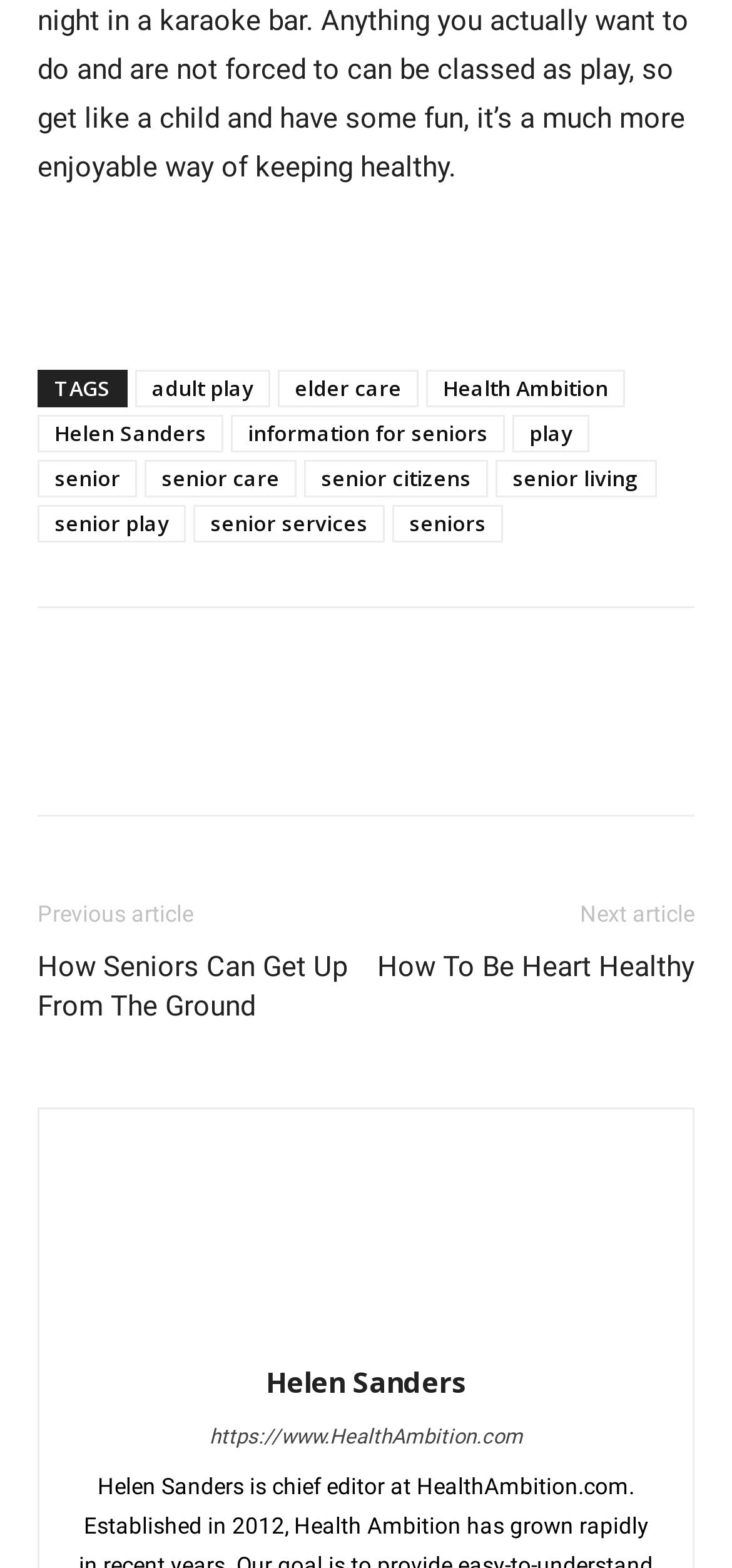Given the webpage screenshot and the description, determine the bounding box coordinates (top-left x, top-left y, bottom-right x, bottom-right y) that define the location of the UI element matching this description: elder care

[0.379, 0.235, 0.572, 0.259]